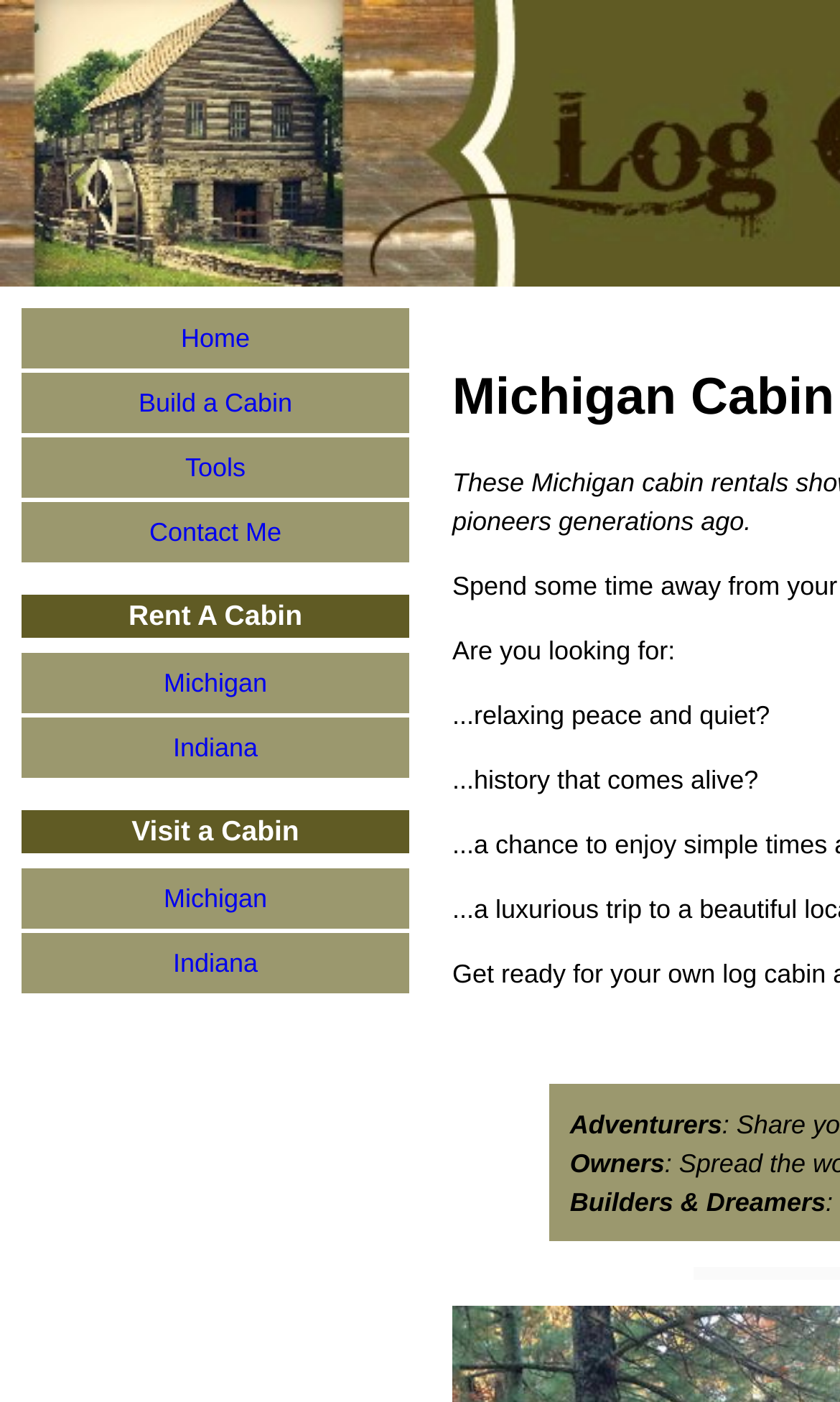Locate the UI element described as follows: "Contact Me". Return the bounding box coordinates as four float numbers between 0 and 1 in the order [left, top, right, bottom].

[0.026, 0.358, 0.487, 0.401]